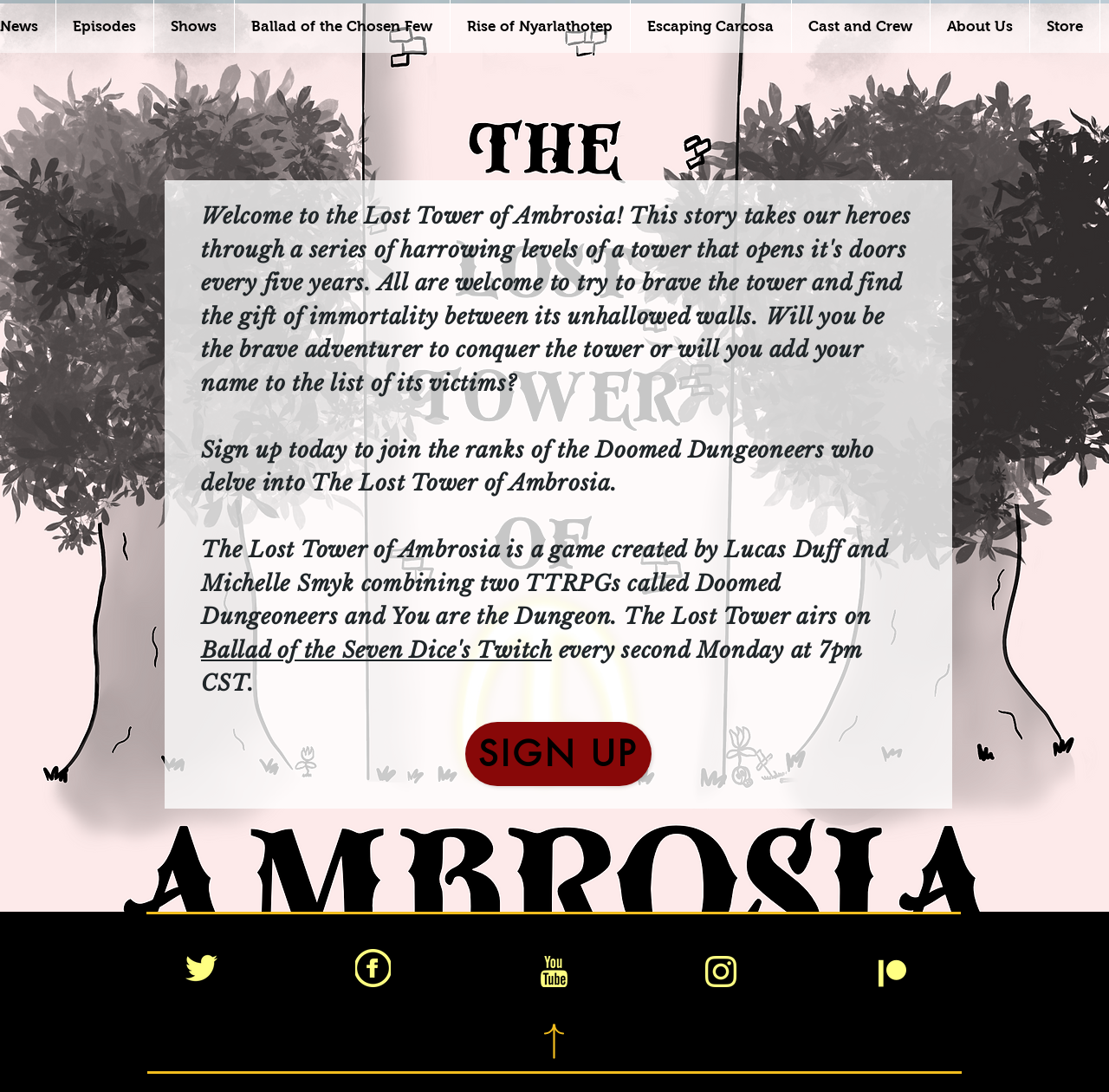What social media platforms are linked on the webpage?
Ensure your answer is thorough and detailed.

This answer can be obtained by identifying the image elements with IDs 270, 271, 272, 273, and 274, which correspond to the social media platforms Twitter, Facebook, YouTube, Instagram, and Patreon, respectively.